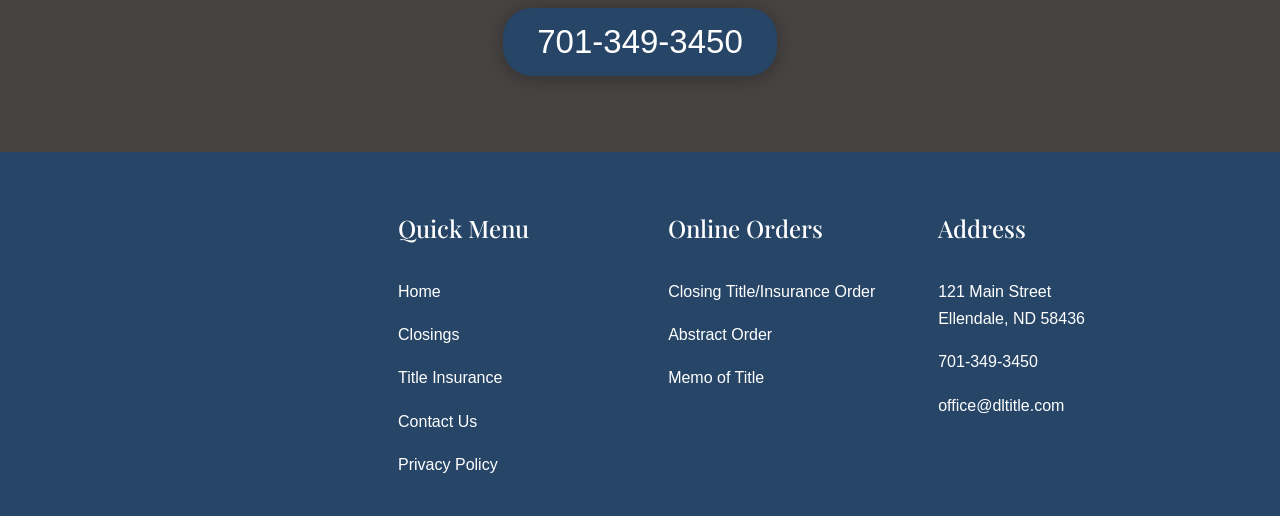Given the description of the UI element: "Memo of Title", predict the bounding box coordinates in the form of [left, top, right, bottom], with each value being a float between 0 and 1.

[0.522, 0.716, 0.597, 0.749]